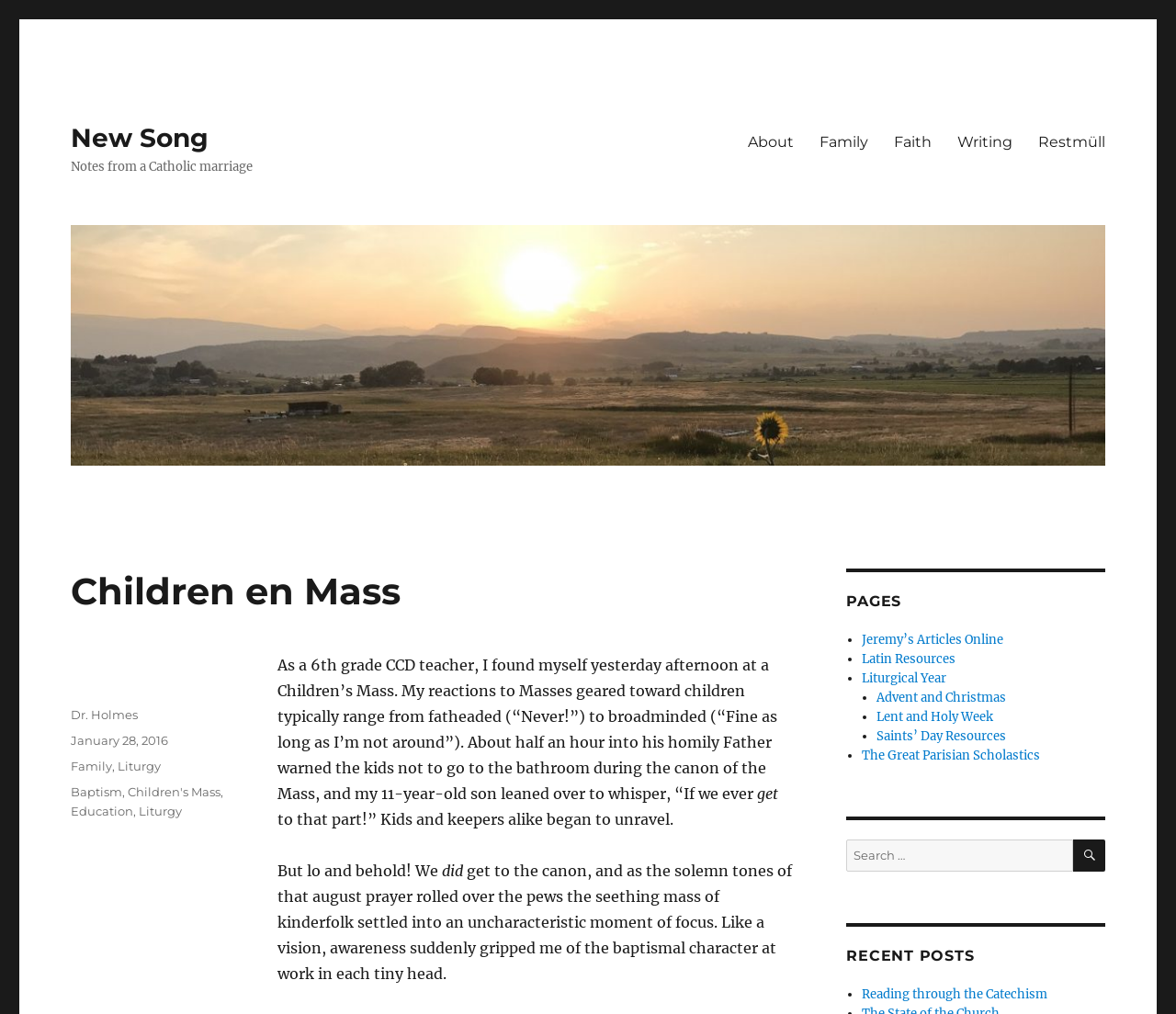Can you look at the image and give a comprehensive answer to the question:
What is the title of the post?

I found the title of the post by looking at the header section of the webpage, where it says 'Children en Mass'.